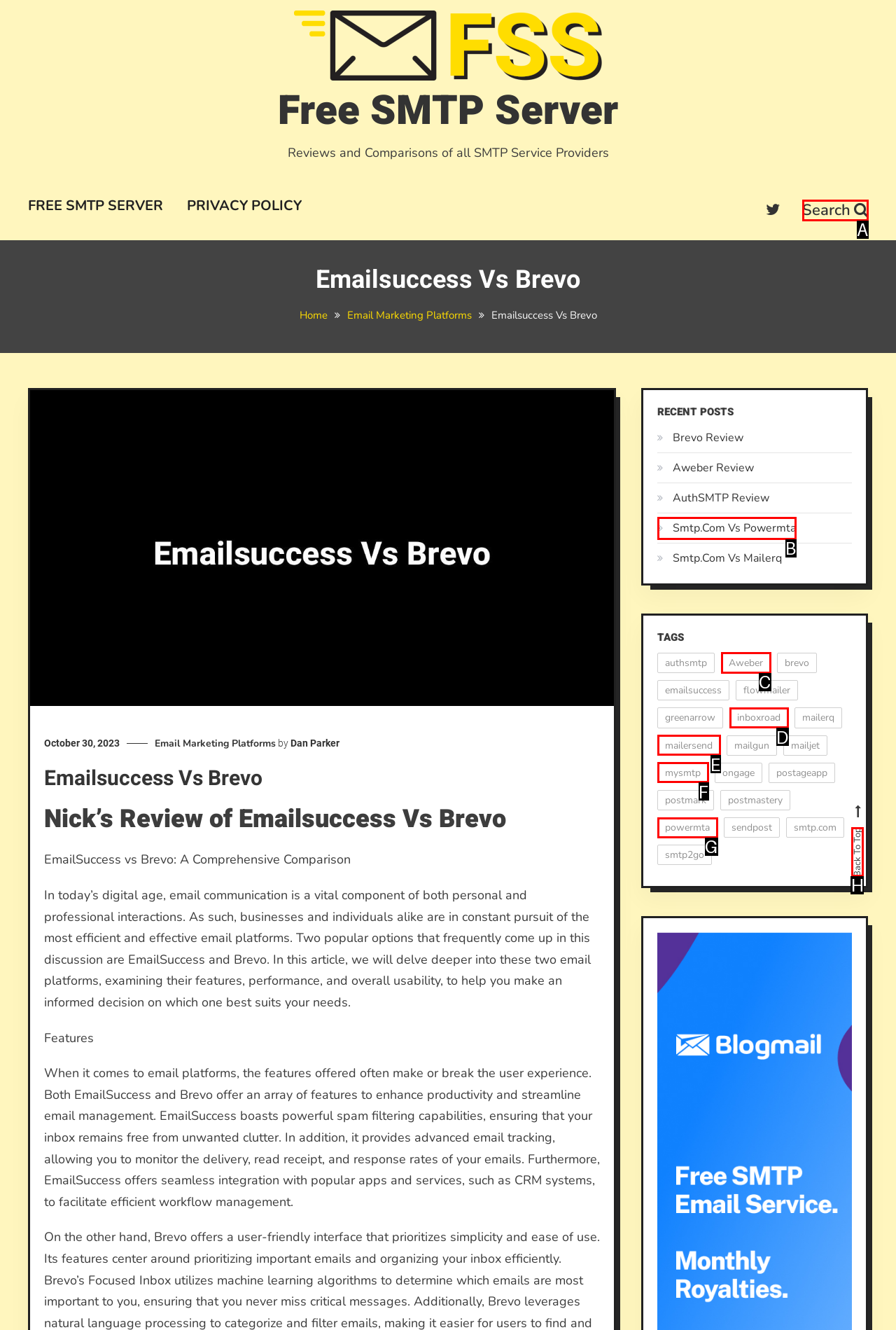Tell me the letter of the correct UI element to click for this instruction: click the link to go to the home page. Answer with the letter only.

None